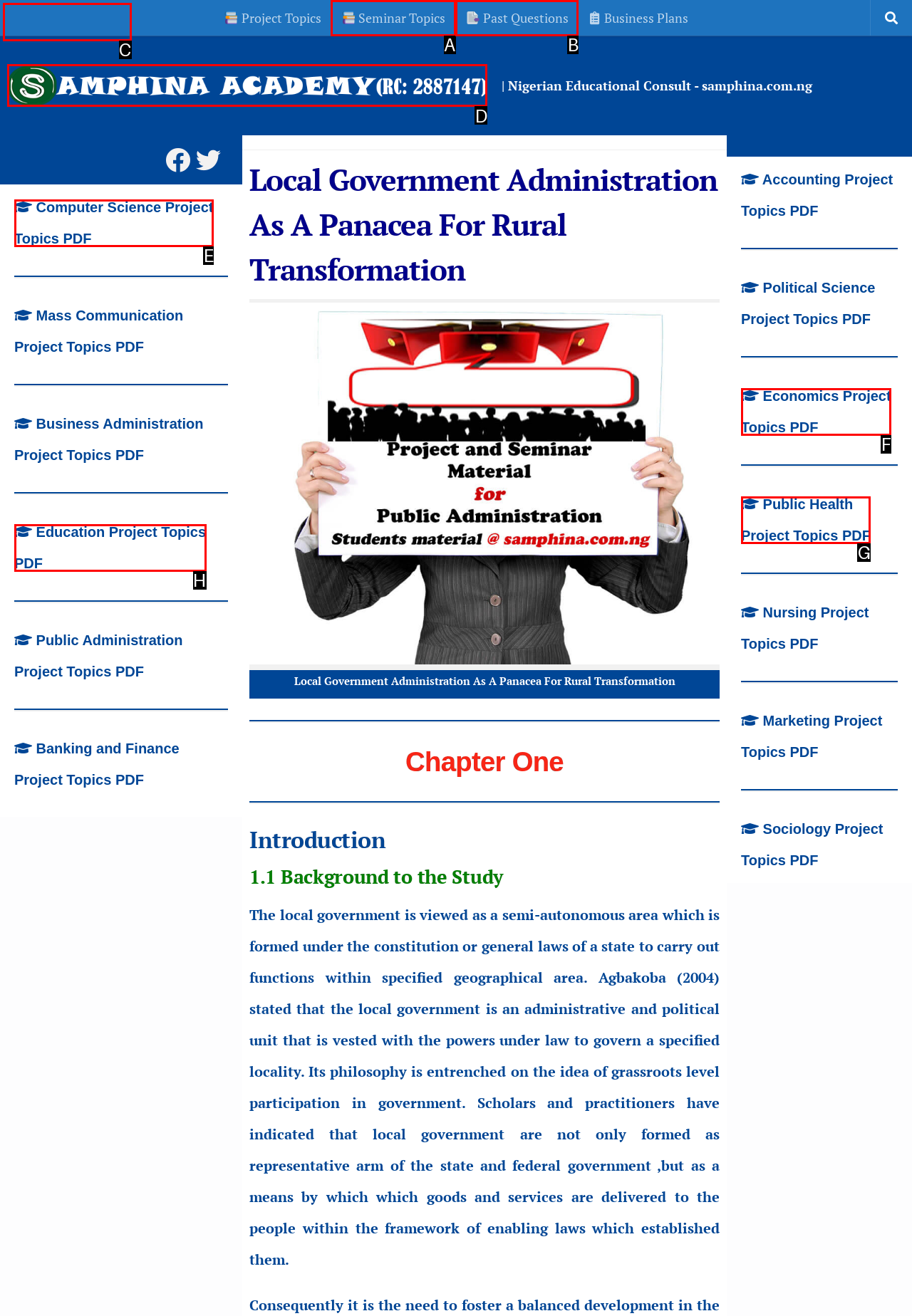From the provided options, which letter corresponds to the element described as: Past Questions
Answer with the letter only.

B